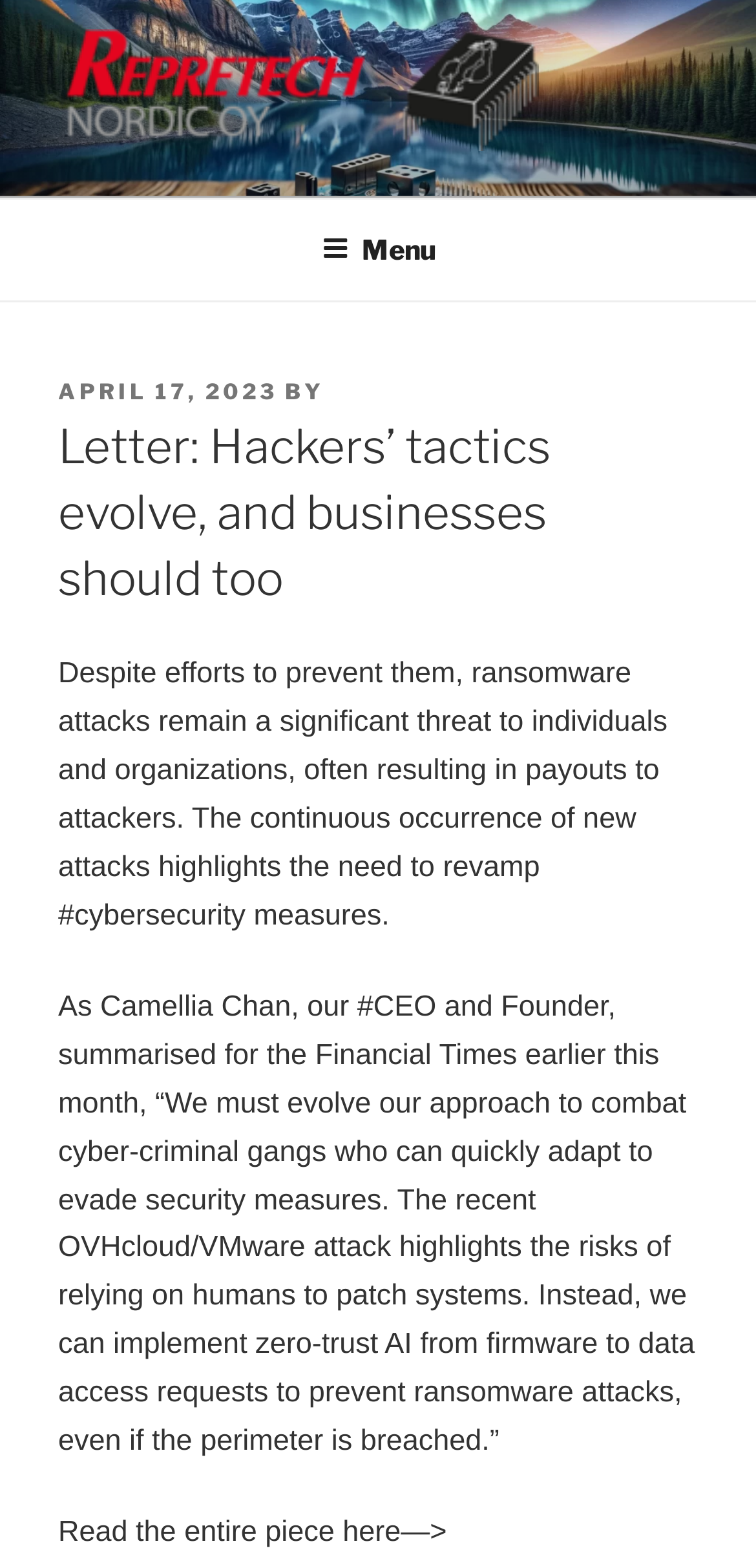What is the threat that ransomware attacks often result in?
Answer the question with just one word or phrase using the image.

payouts to attackers